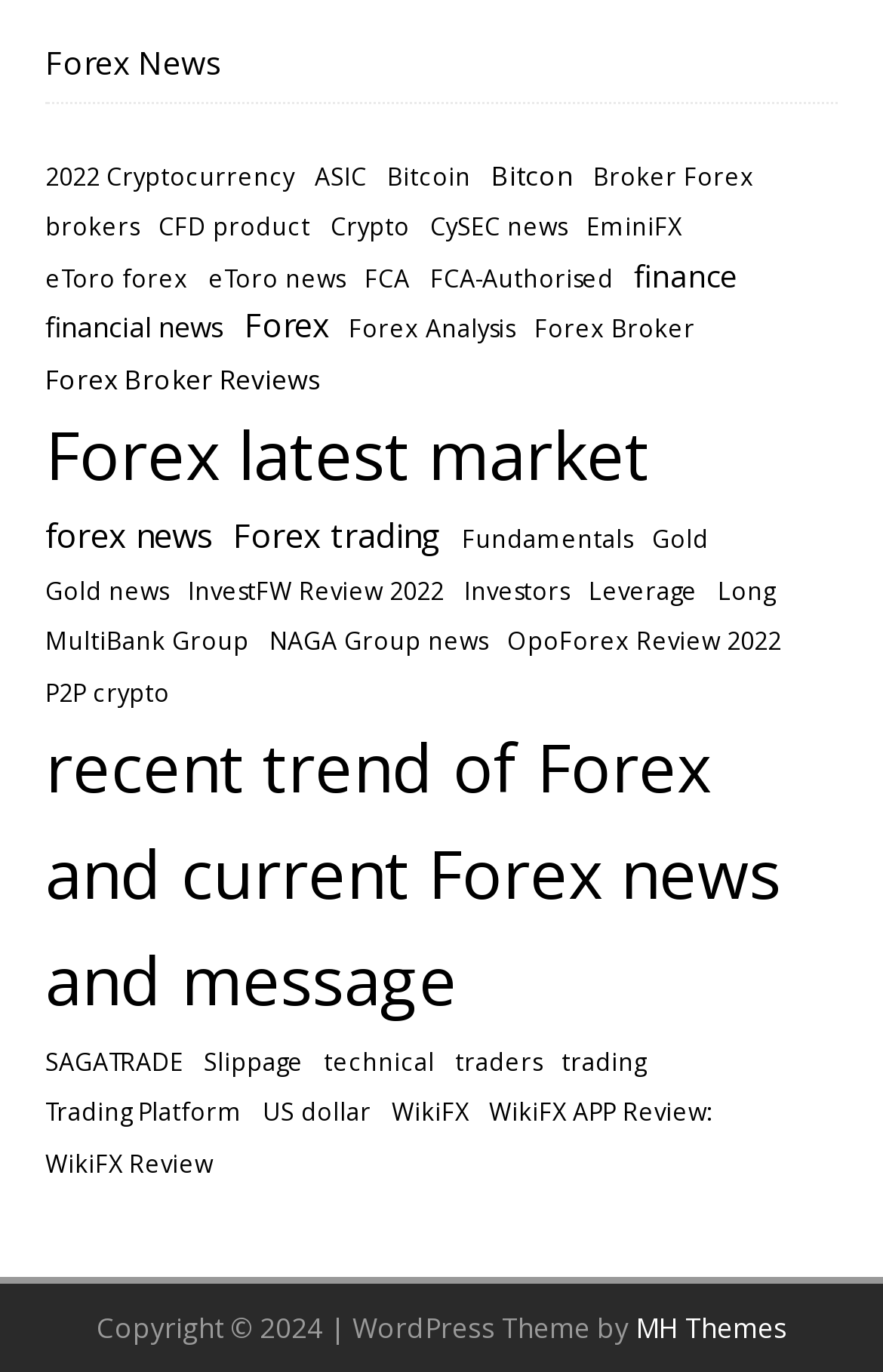Given the element description, predict the bounding box coordinates in the format (top-left x, top-left y, bottom-right x, bottom-right y), using floating point numbers between 0 and 1: Forex Broker Reviews

[0.051, 0.263, 0.364, 0.293]